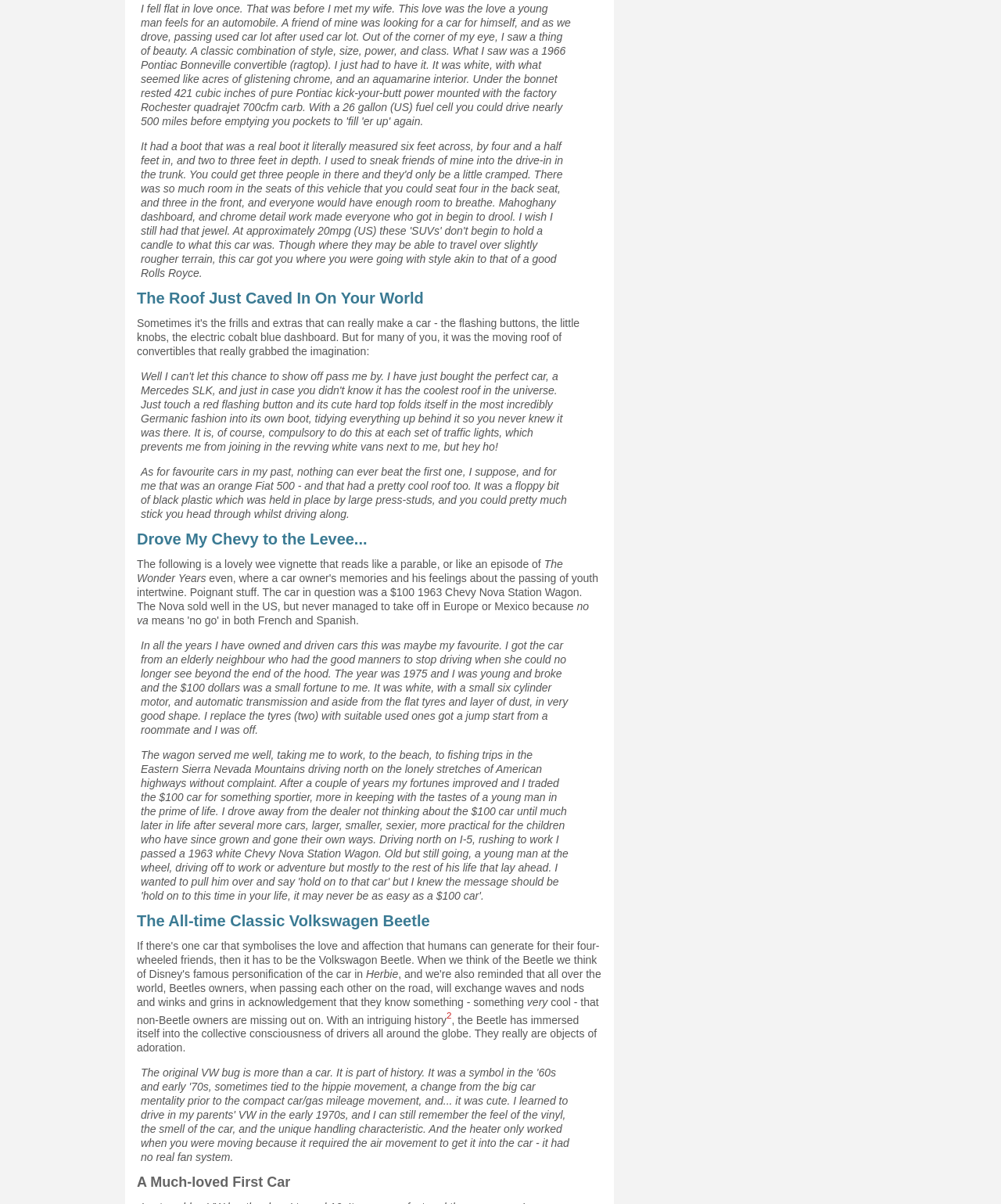Please identify the bounding box coordinates of the region to click in order to complete the given instruction: "Sign in to start a conversation". The coordinates should be four float numbers between 0 and 1, i.e., [left, top, right, bottom].

[0.454, 0.731, 0.598, 0.741]